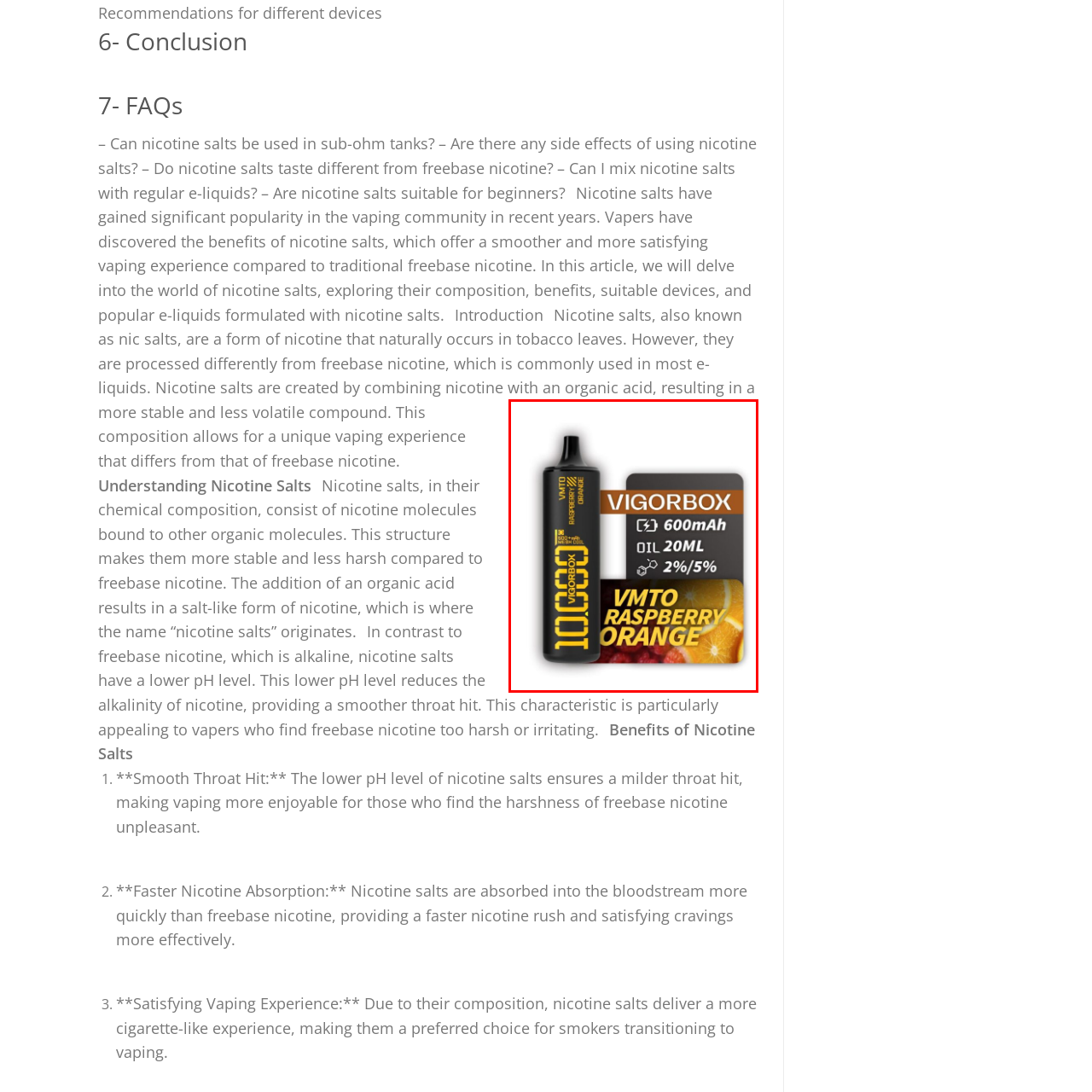Give a comprehensive caption for the image marked by the red rectangle.

The image showcases the VIGORBOX disposable vape device, specifically the VMTO Raspberry Orange variant. This sleek device features an ergonomic design and is prominently labeled with its specifications, highlighting a powerful 600mAh battery and a generous 20mL oil capacity. The nicotine concentration is shown as 2% or 5%, suitable for various preferences among vapers. The vibrant graphics emphasize the flavor profile, showcasing an enticing combination of raspberry and orange, designed to appeal to those seeking a smooth and fruity vaping experience. This product caters to both new vapers and those transitioning from traditional smoking, offering a satisfying alternative in the nicotine salts category.